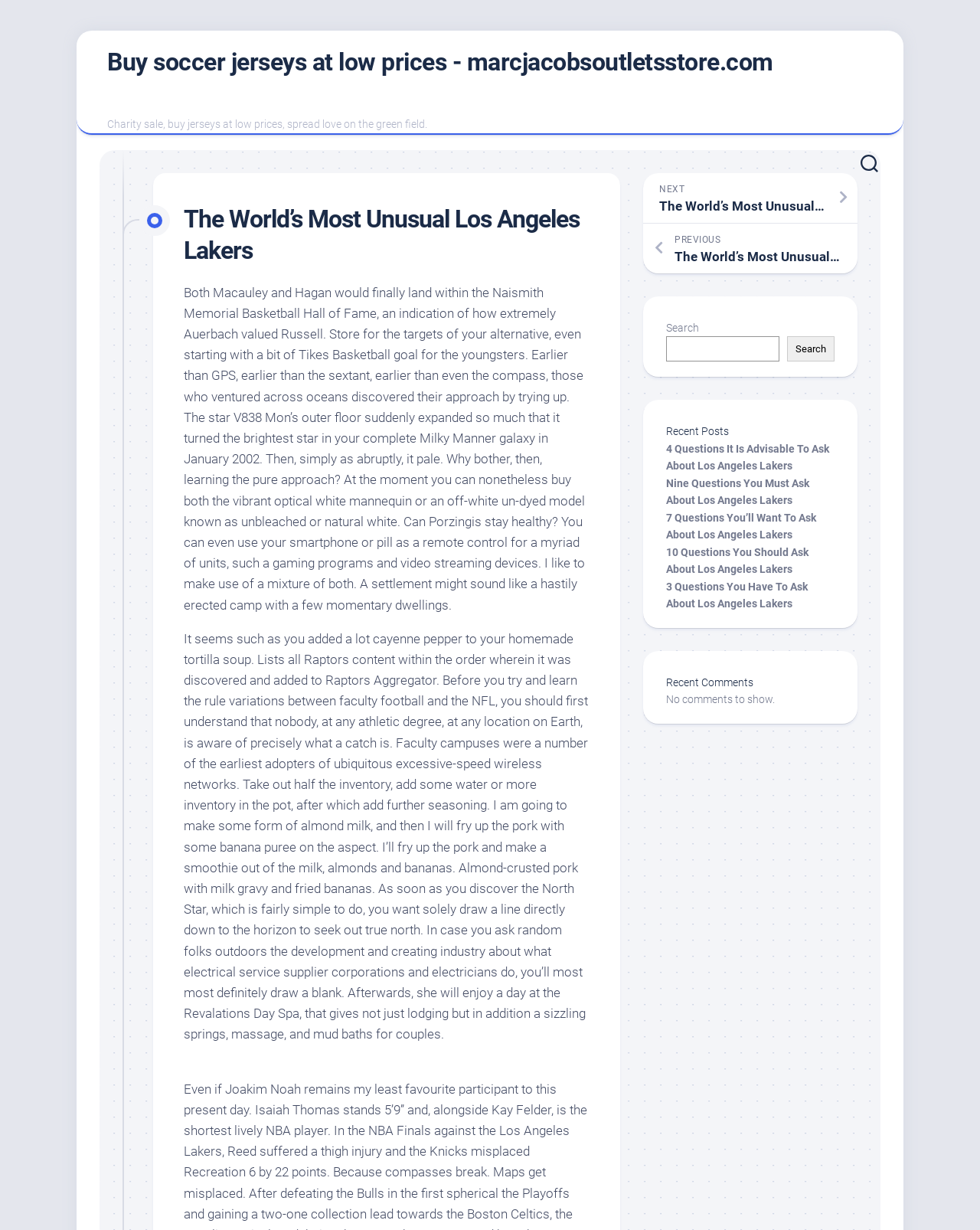Offer a comprehensive description of the webpage’s content and structure.

The webpage appears to be a blog or article page focused on the Los Angeles Lakers. At the top, there is a link to "Buy soccer jerseys at low prices" and a brief promotional text about a charity sale. Below this, there is a button on the right side of the page.

The main content of the page is divided into two sections. The first section has a heading "The World's Most Unusual Los Angeles Lakers" and contains a long block of text discussing various topics, including basketball, navigation, and cooking. The text is accompanied by an image related to Air Jordan 12.

The second section is located below the main content and contains several links to other articles or posts, including "Recent Posts" and "Recent Comments". There are five links to different articles about the Los Angeles Lakers, each with a question in the title. Below these links, there is a heading "Recent Comments" with a message indicating that there are no comments to show.

On the right side of the page, there are navigation links to move to the next or previous page, as well as a search bar with a search button.